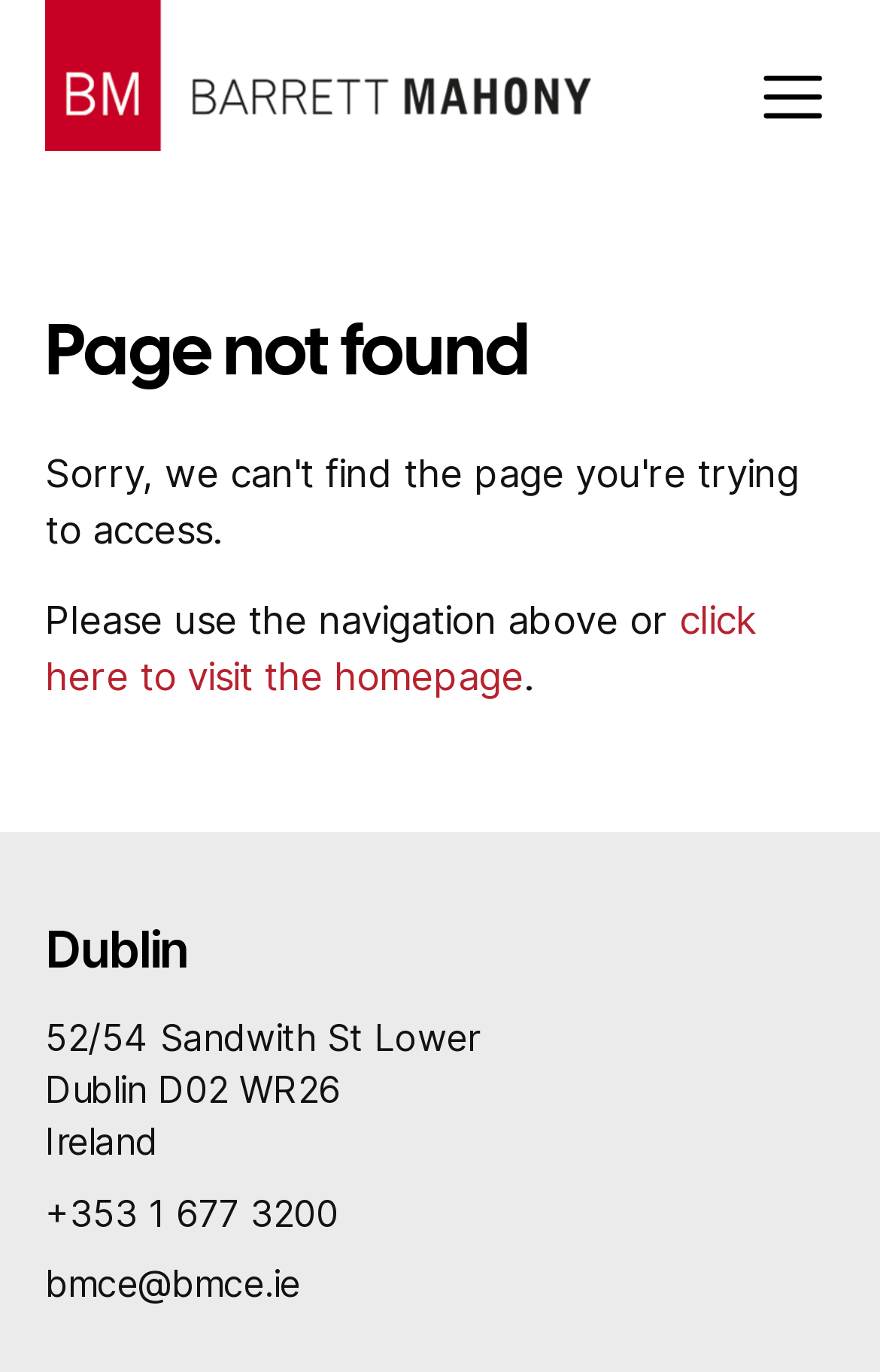Provide an in-depth caption for the contents of the webpage.

The webpage appears to be an error page, indicating that the requested page cannot be found. At the top of the page, there is a link with no text, followed by a heading that reads "Page not found". Below the heading, there is a paragraph of text that says "Please use the navigation above or click here to visit the homepage", with the "click here to visit the homepage" part being a clickable link. 

To the right of this paragraph, there is a small text element containing a period and a non-breaking space. 

Further down the page, there is a section with three links, each on a new line. The first link is a heading that reads "Dublin", followed by links to the company's address, phone number, and email address, respectively. These links are aligned to the left side of the page.